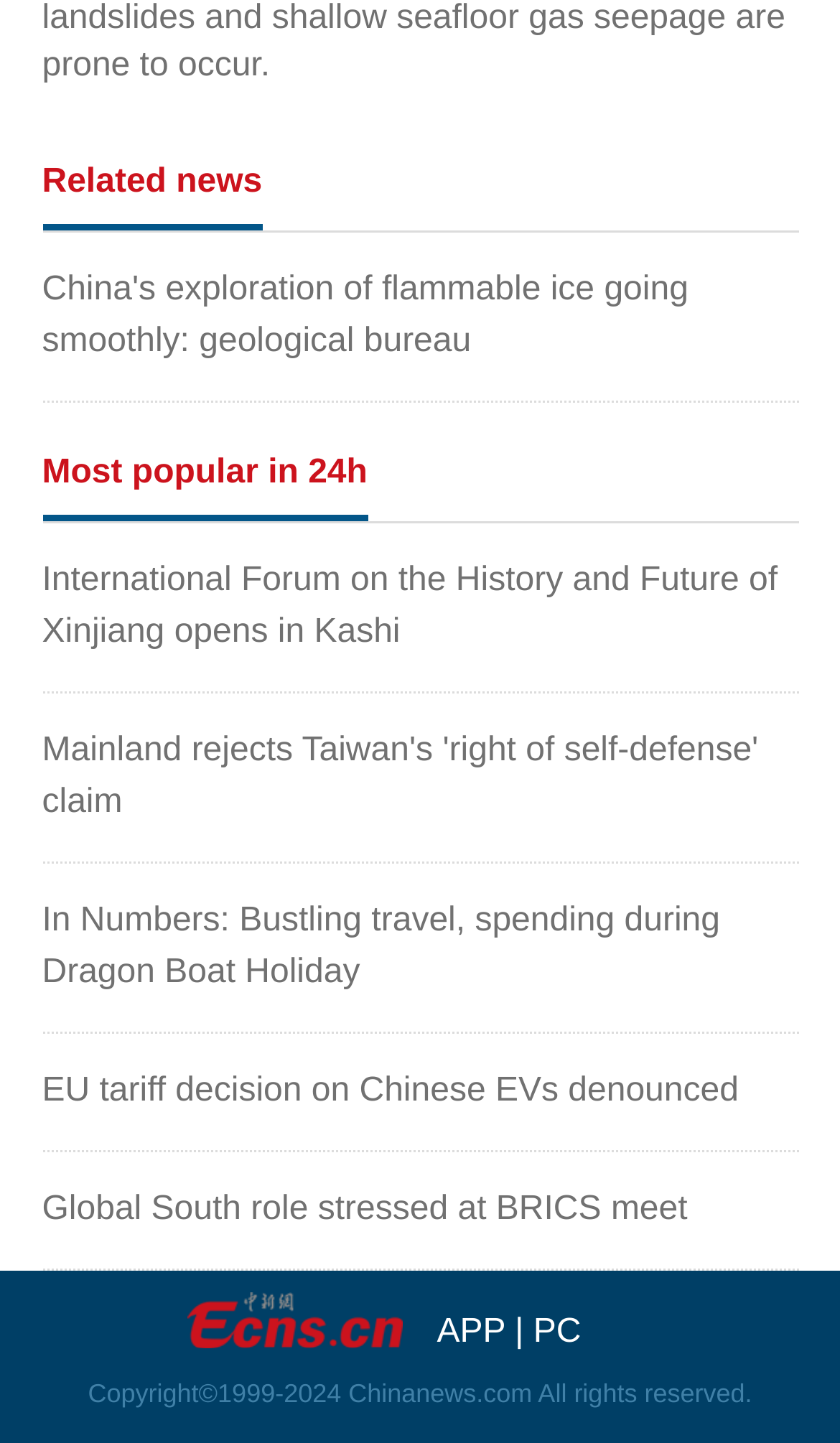Determine the bounding box coordinates of the element's region needed to click to follow the instruction: "Open the APP". Provide these coordinates as four float numbers between 0 and 1, formatted as [left, top, right, bottom].

[0.52, 0.91, 0.601, 0.936]